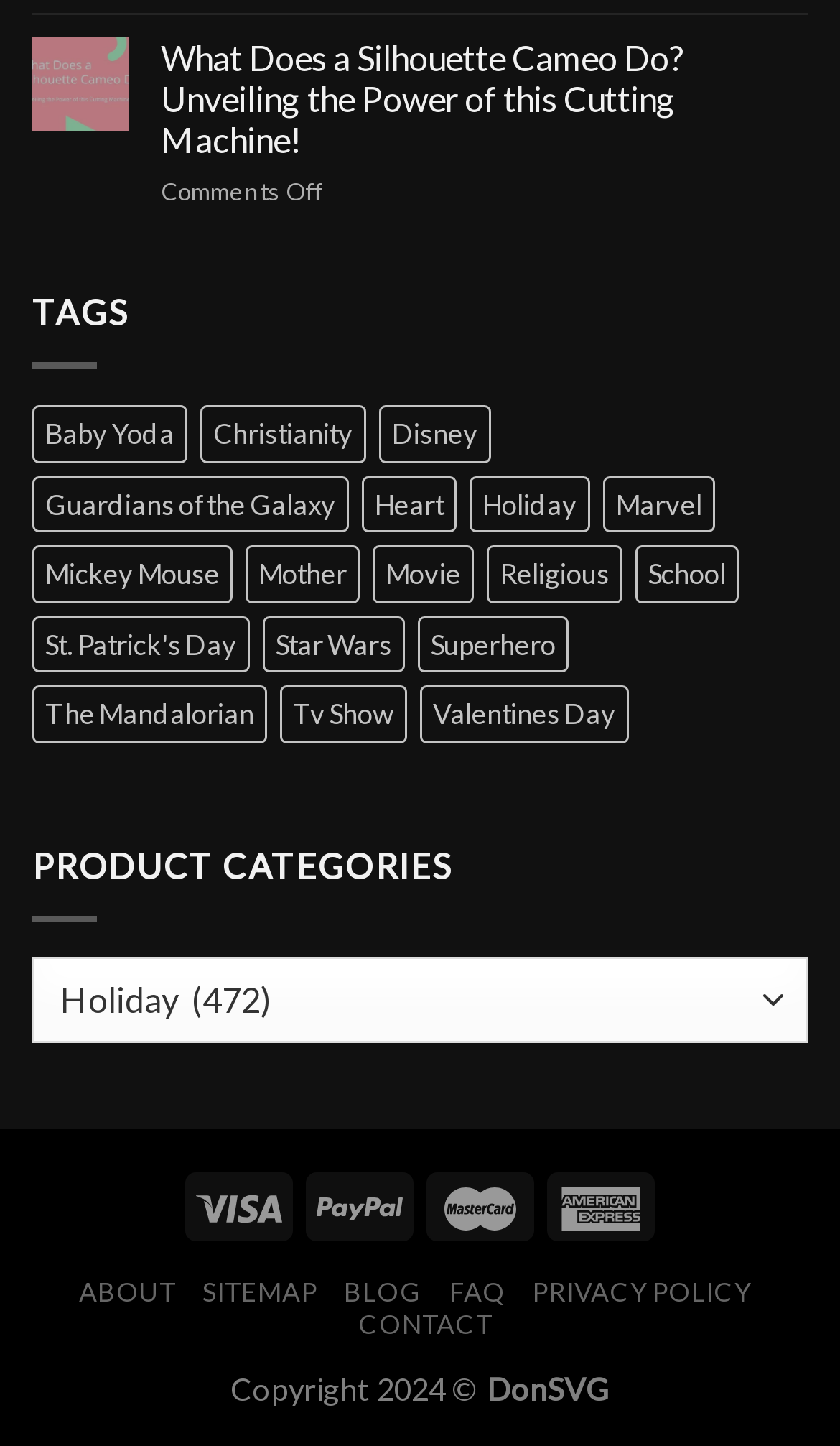Predict the bounding box coordinates of the area that should be clicked to accomplish the following instruction: "Click on the 'What Does a Silhouette Cameo Do?' link". The bounding box coordinates should consist of four float numbers between 0 and 1, i.e., [left, top, right, bottom].

[0.192, 0.025, 0.962, 0.111]